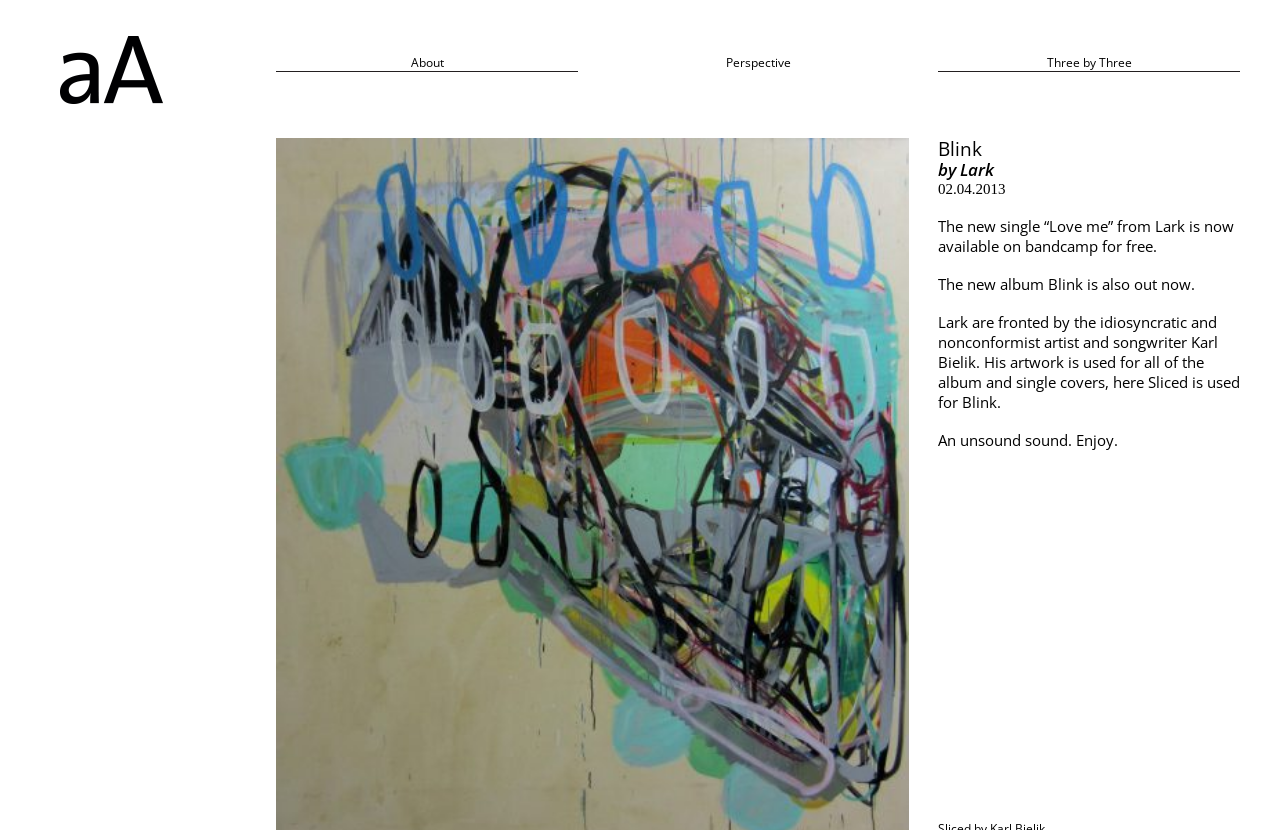What is the name of the new single?
Deliver a detailed and extensive answer to the question.

The question asks for the name of the new single, which can be found in the StaticText element with the text 'The new single “Love me” from Lark is now available on bandcamp for free.'